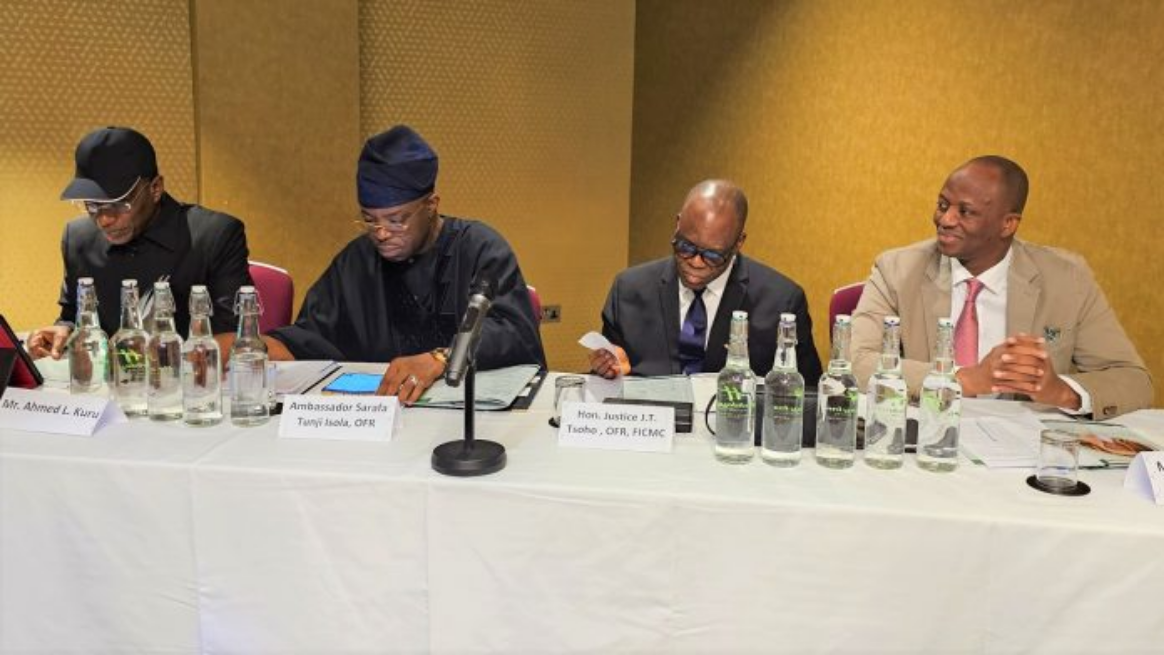What is Hon. Justice J.T. Tsoho wearing on his face?
Please look at the screenshot and answer using one word or phrase.

Dark sunglasses